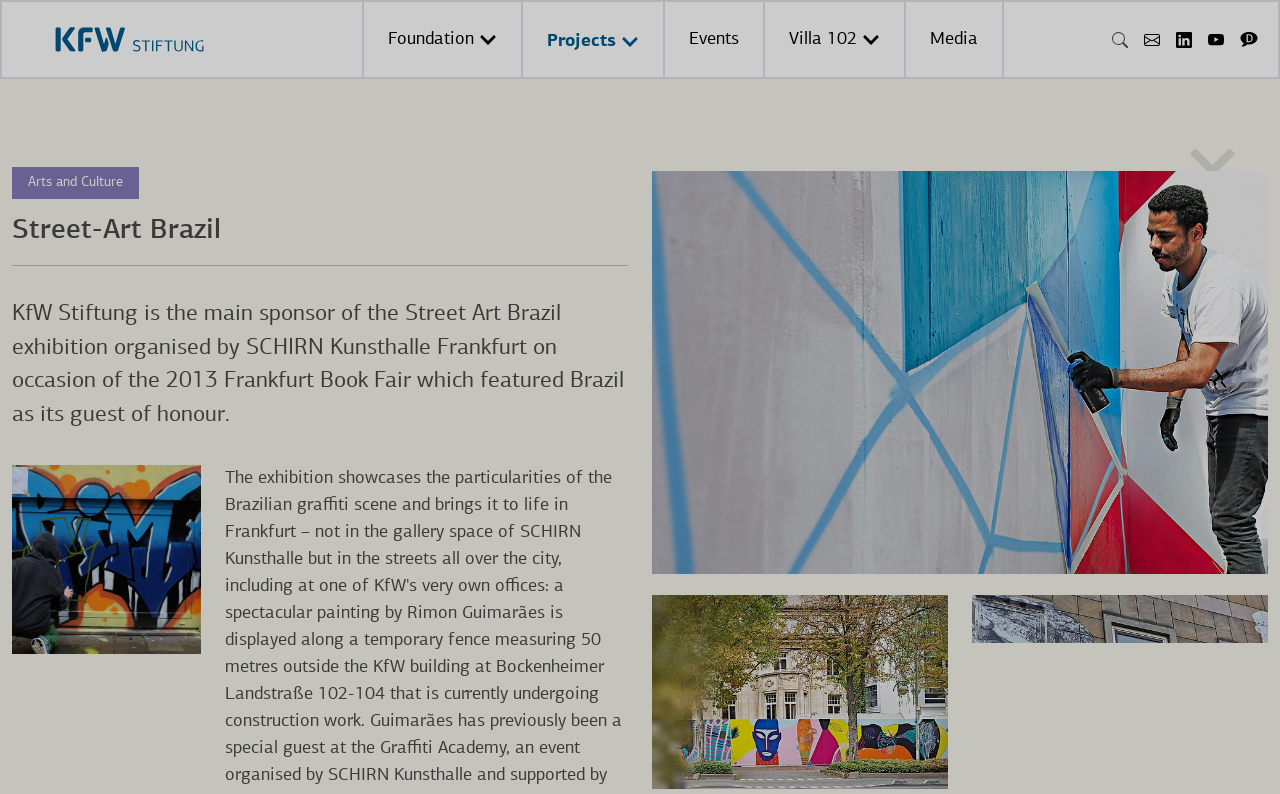Please identify the coordinates of the bounding box for the clickable region that will accomplish this instruction: "Click the Foundation button".

[0.284, 0.003, 0.407, 0.097]